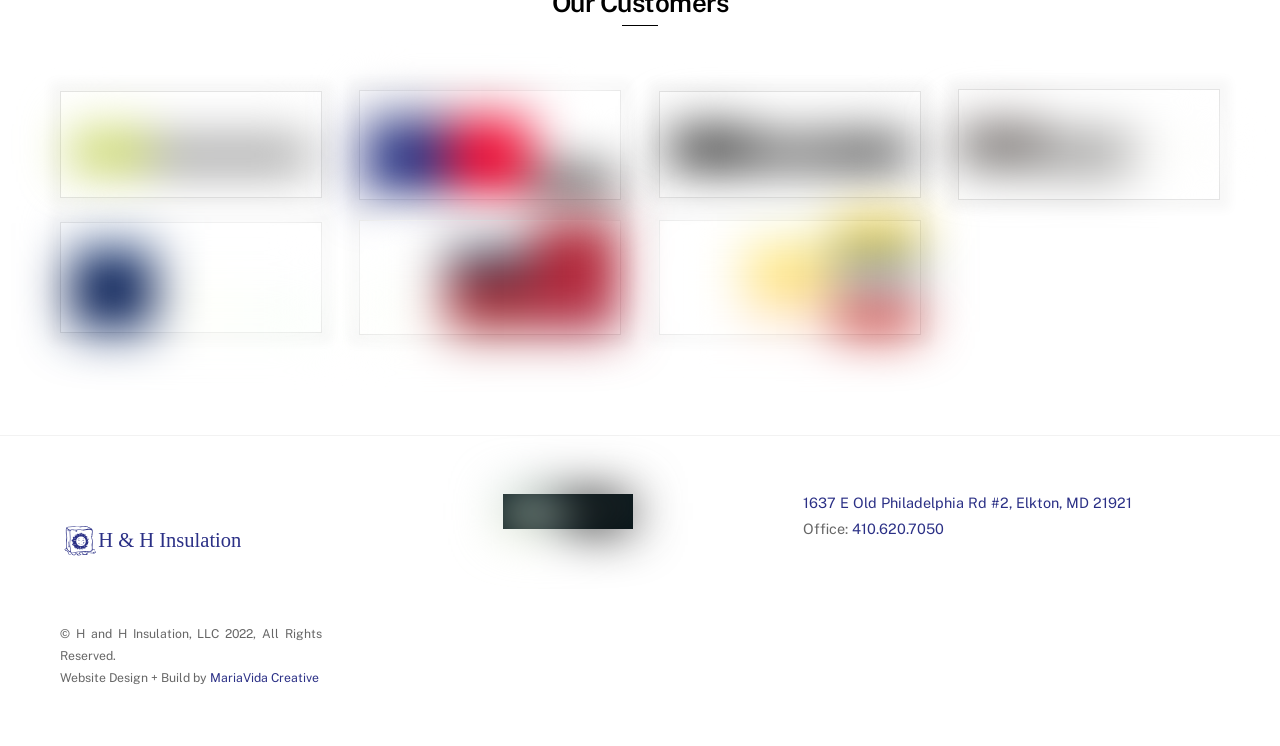Based on the image, please respond to the question with as much detail as possible:
How many logos are displayed on the top?

I counted the number of logos on the top section of the webpage and found four logos: limbach-const-logo, welch-rushe-logo, poole-kent-logo, and southland-ind-logo1.